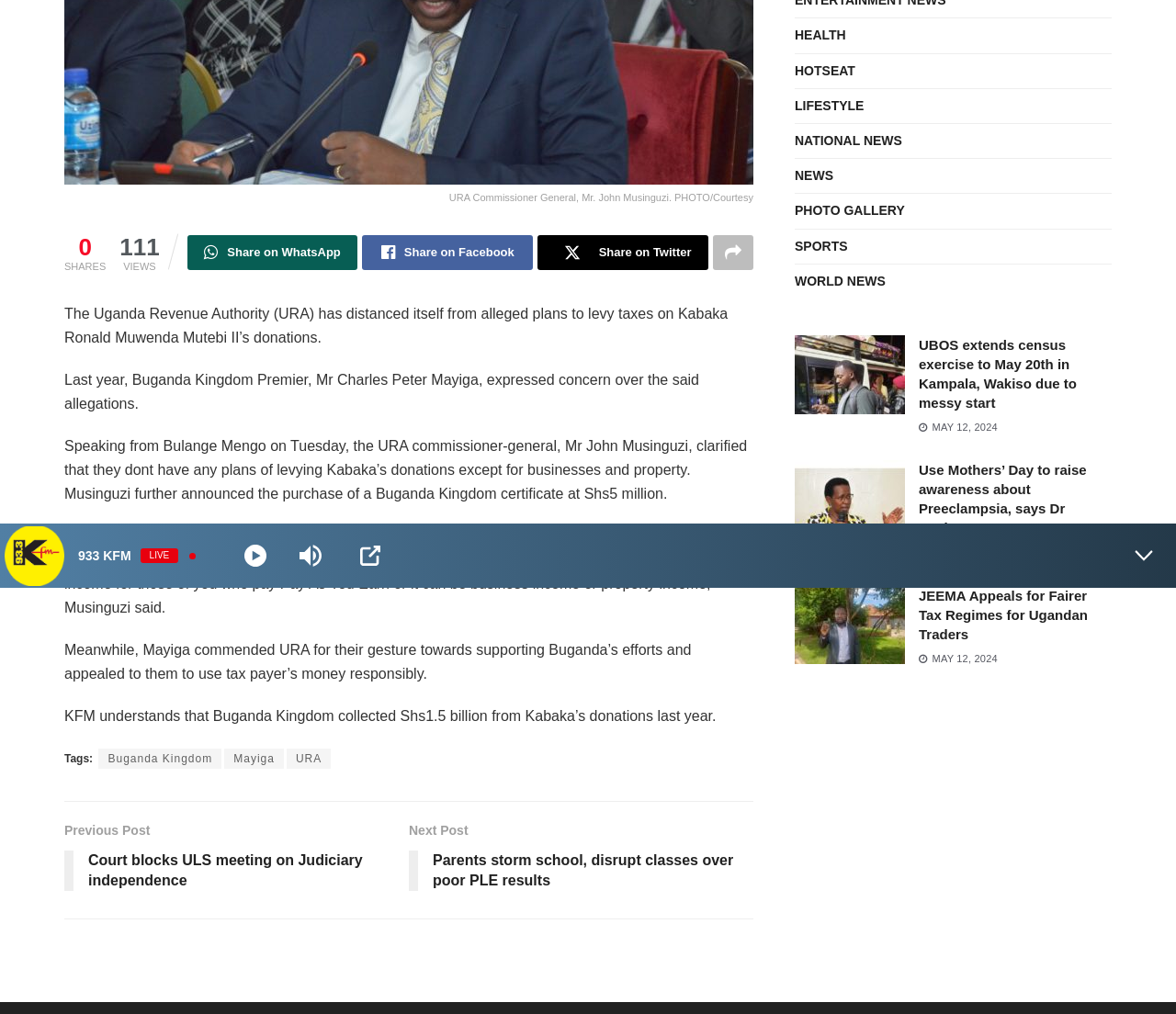Find the bounding box of the UI element described as: "News". The bounding box coordinates should be given as four float values between 0 and 1, i.e., [left, top, right, bottom].

[0.676, 0.162, 0.709, 0.185]